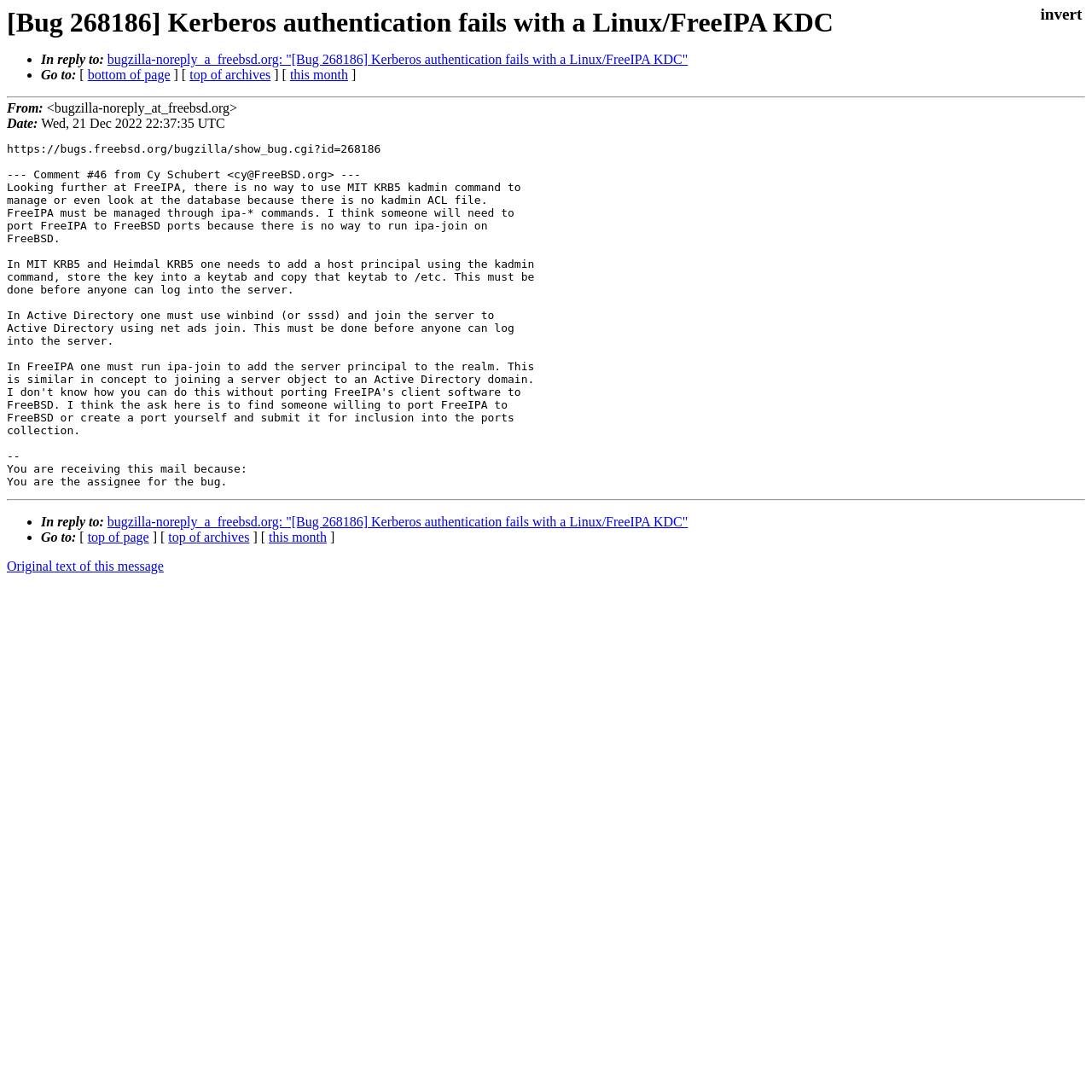Please identify the bounding box coordinates of the area I need to click to accomplish the following instruction: "View this month".

[0.246, 0.485, 0.299, 0.499]